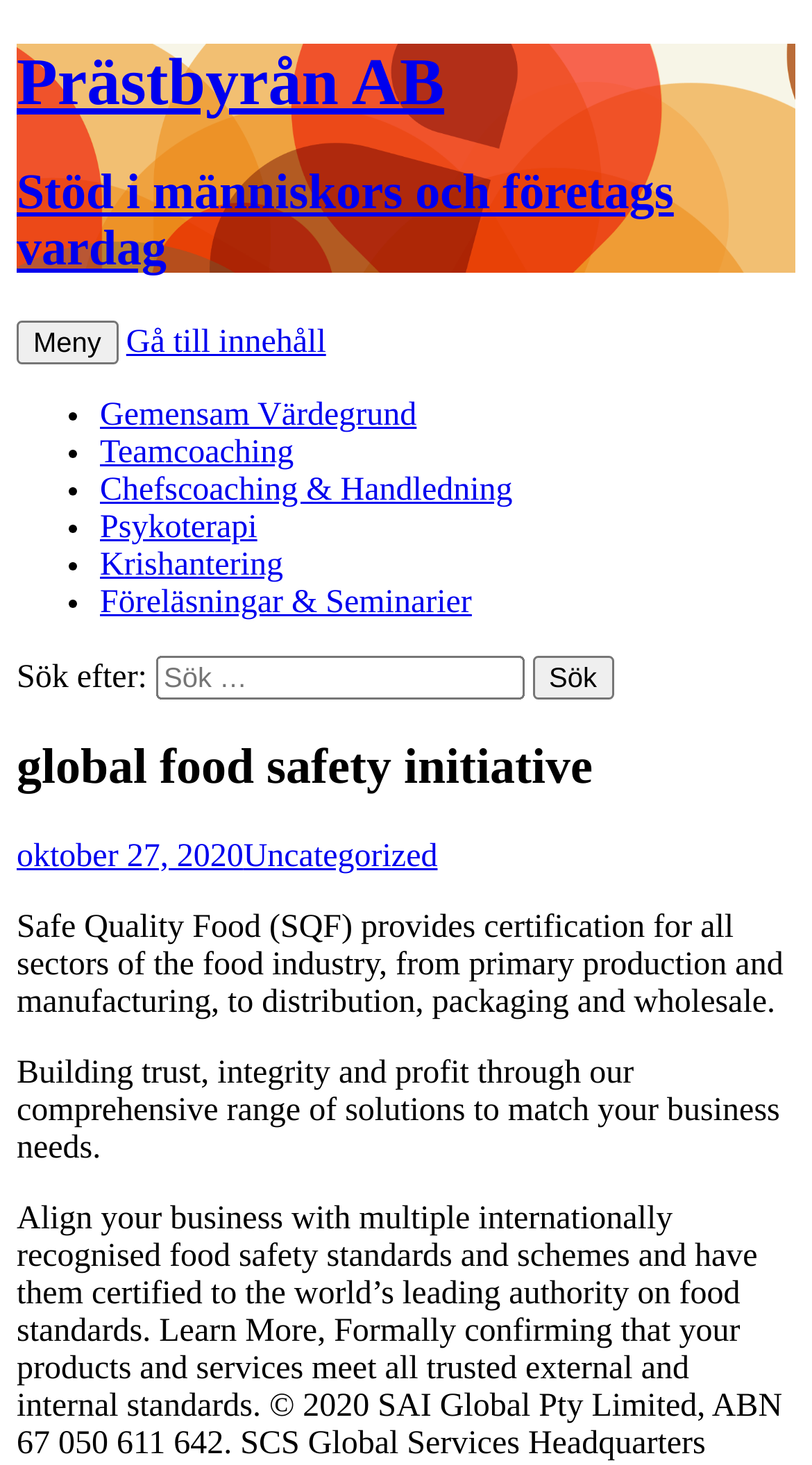Find the bounding box coordinates of the element you need to click on to perform this action: 'Learn more about Safe Quality Food certification'. The coordinates should be represented by four float values between 0 and 1, in the format [left, top, right, bottom].

[0.021, 0.62, 0.965, 0.696]